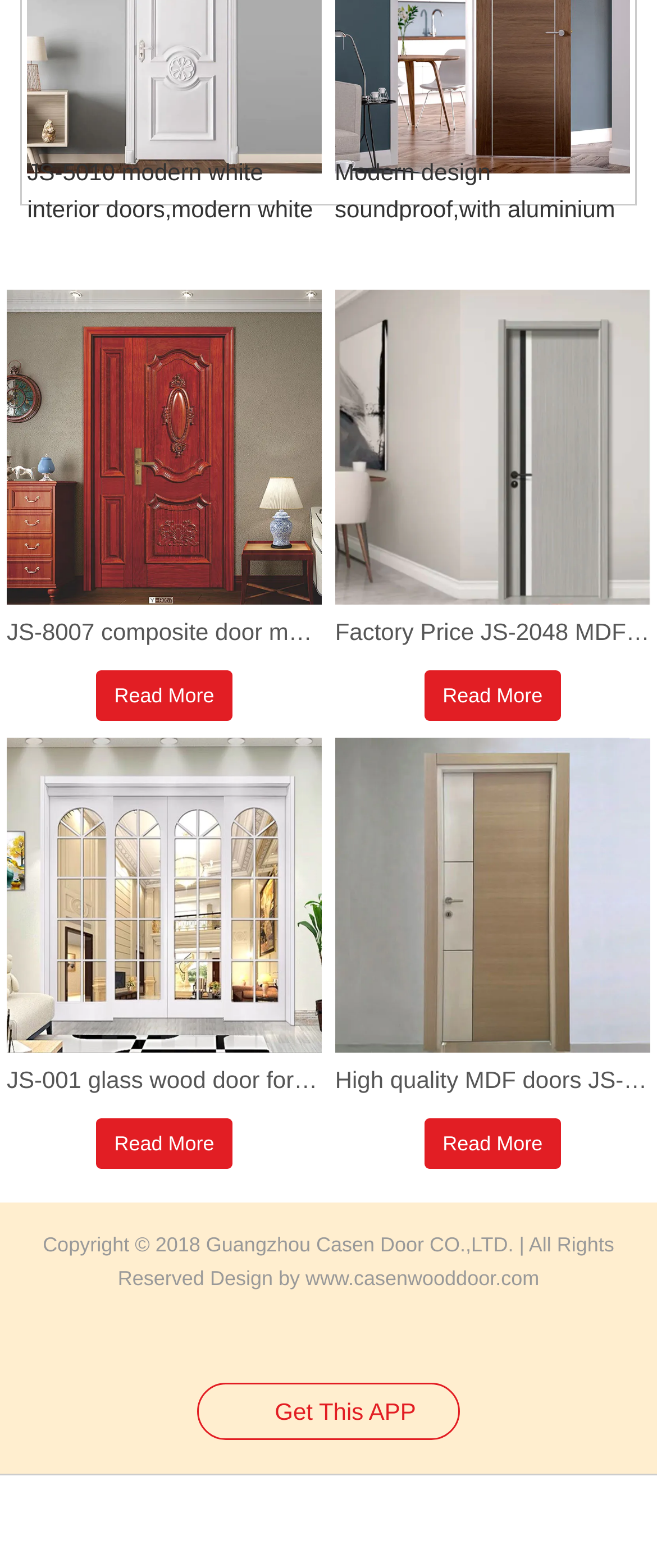Using the information in the image, give a comprehensive answer to the question: 
What is the call-to-action at the bottom of the page?

I found a prominent call-to-action at the bottom of the page, which is a button that says 'Get This APP', suggesting that users can download an app related to the company or its products.